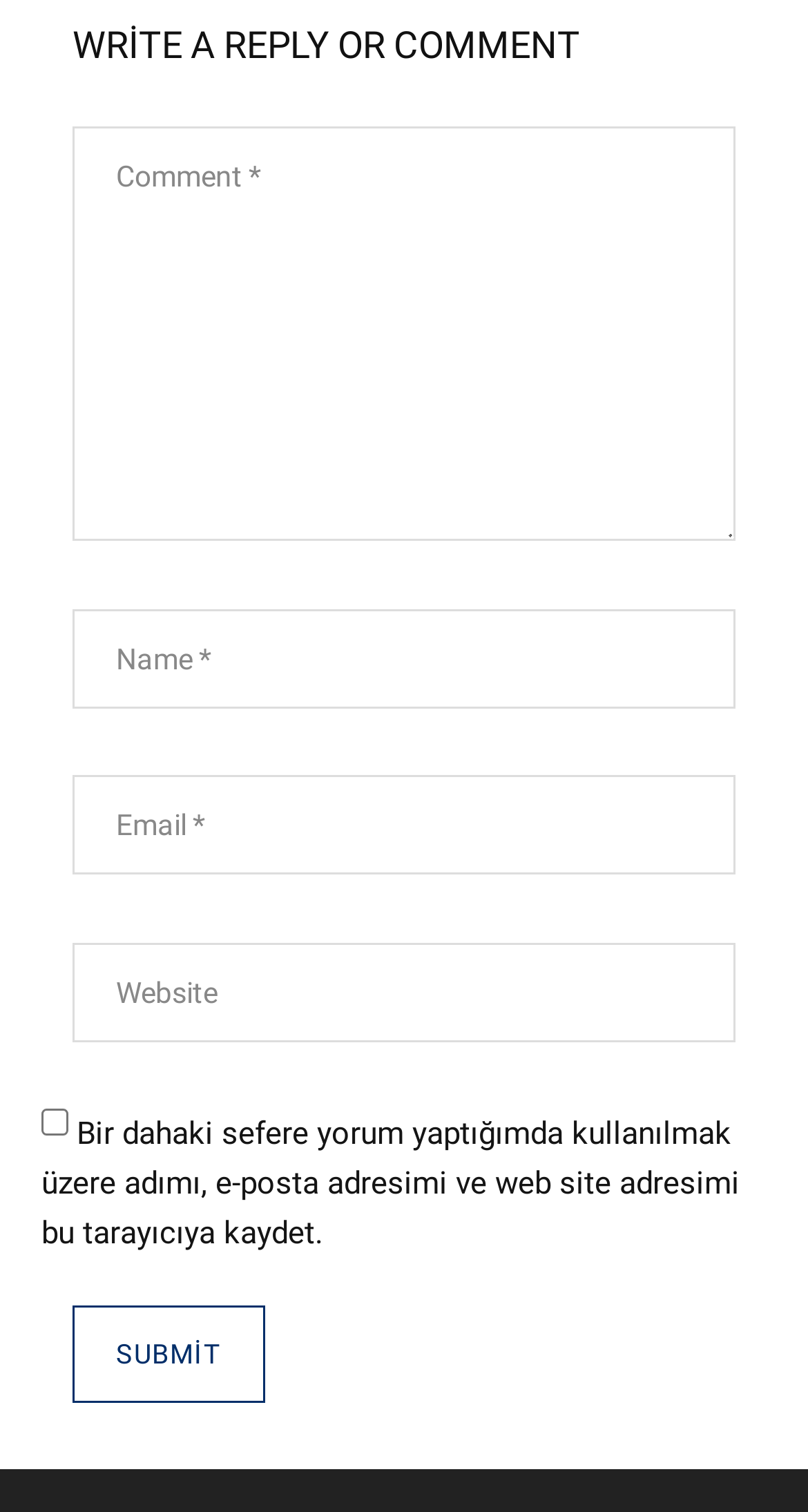What is the button used for?
Kindly answer the question with as much detail as you can.

The button is labeled 'Submit' and is located below the textboxes and checkbox. Its position and label suggest that it is used to submit the comment information entered in the textboxes.